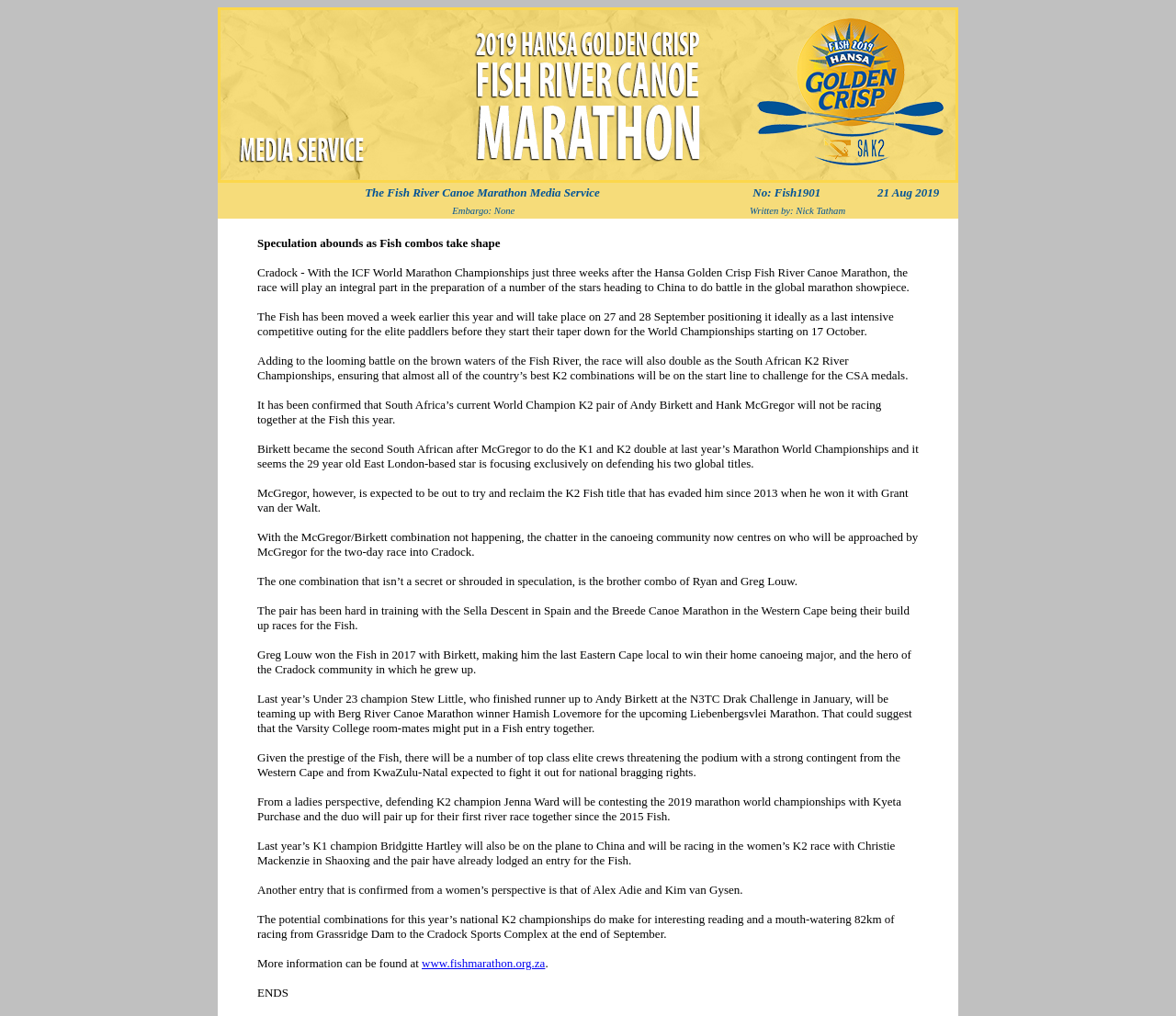What is the name of the website for more information?
Give a one-word or short phrase answer based on the image.

www.fishmarathon.org.za